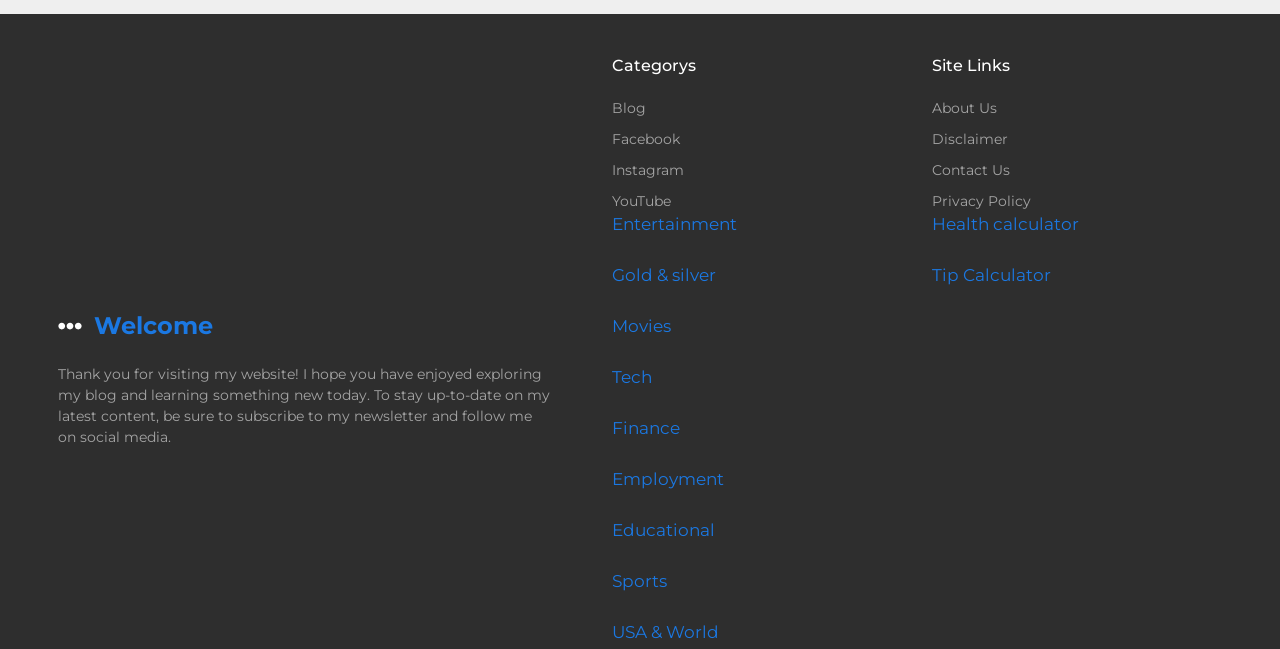Locate the UI element described by Gold & silver in the provided webpage screenshot. Return the bounding box coordinates in the format (top-left x, top-left y, bottom-right x, bottom-right y), ensuring all values are between 0 and 1.

[0.478, 0.409, 0.559, 0.44]